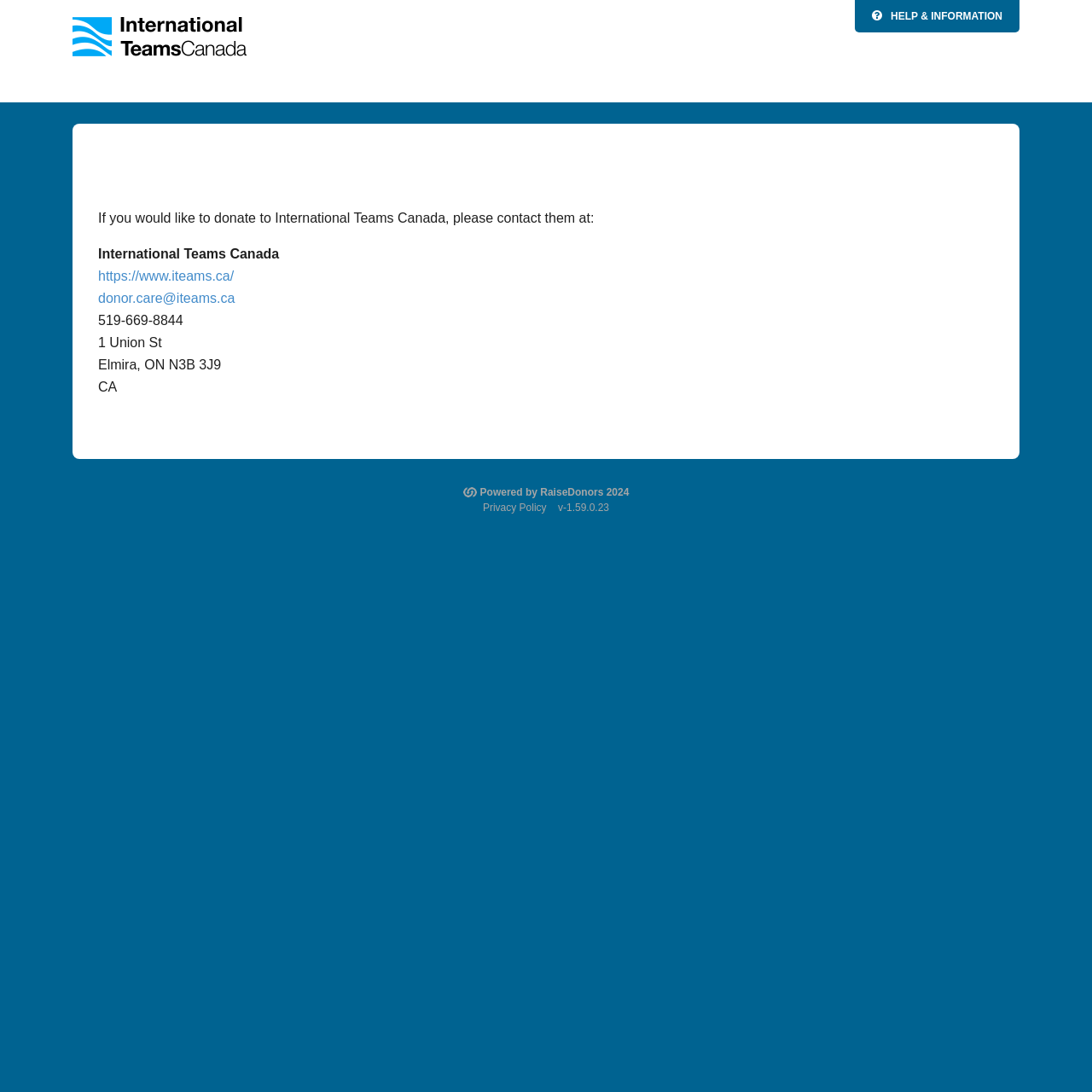Bounding box coordinates should be in the format (top-left x, top-left y, bottom-right x, bottom-right y) and all values should be floating point numbers between 0 and 1. Determine the bounding box coordinate for the UI element described as: Powered by RaiseDonors 2024

[0.424, 0.446, 0.576, 0.457]